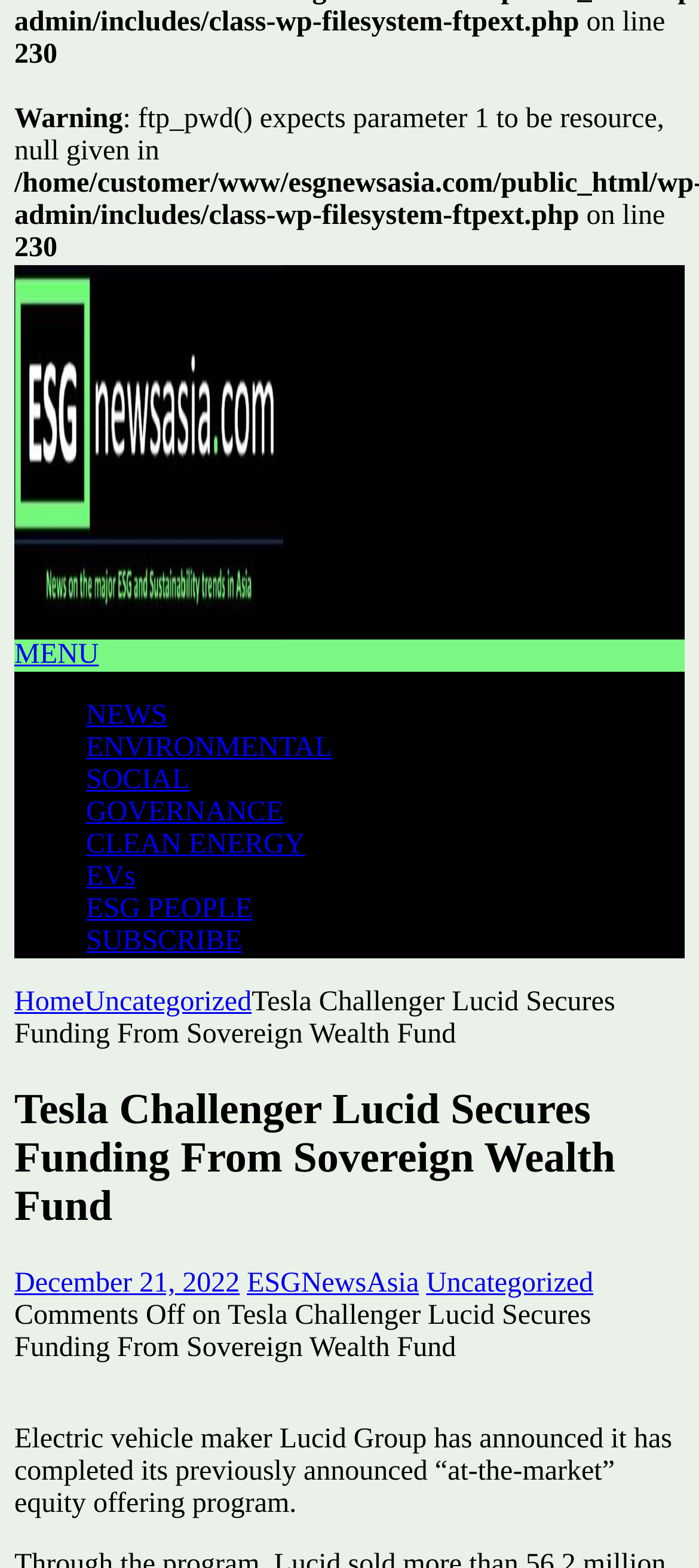What is the name of the website?
Respond to the question with a single word or phrase according to the image.

ESG News Asia